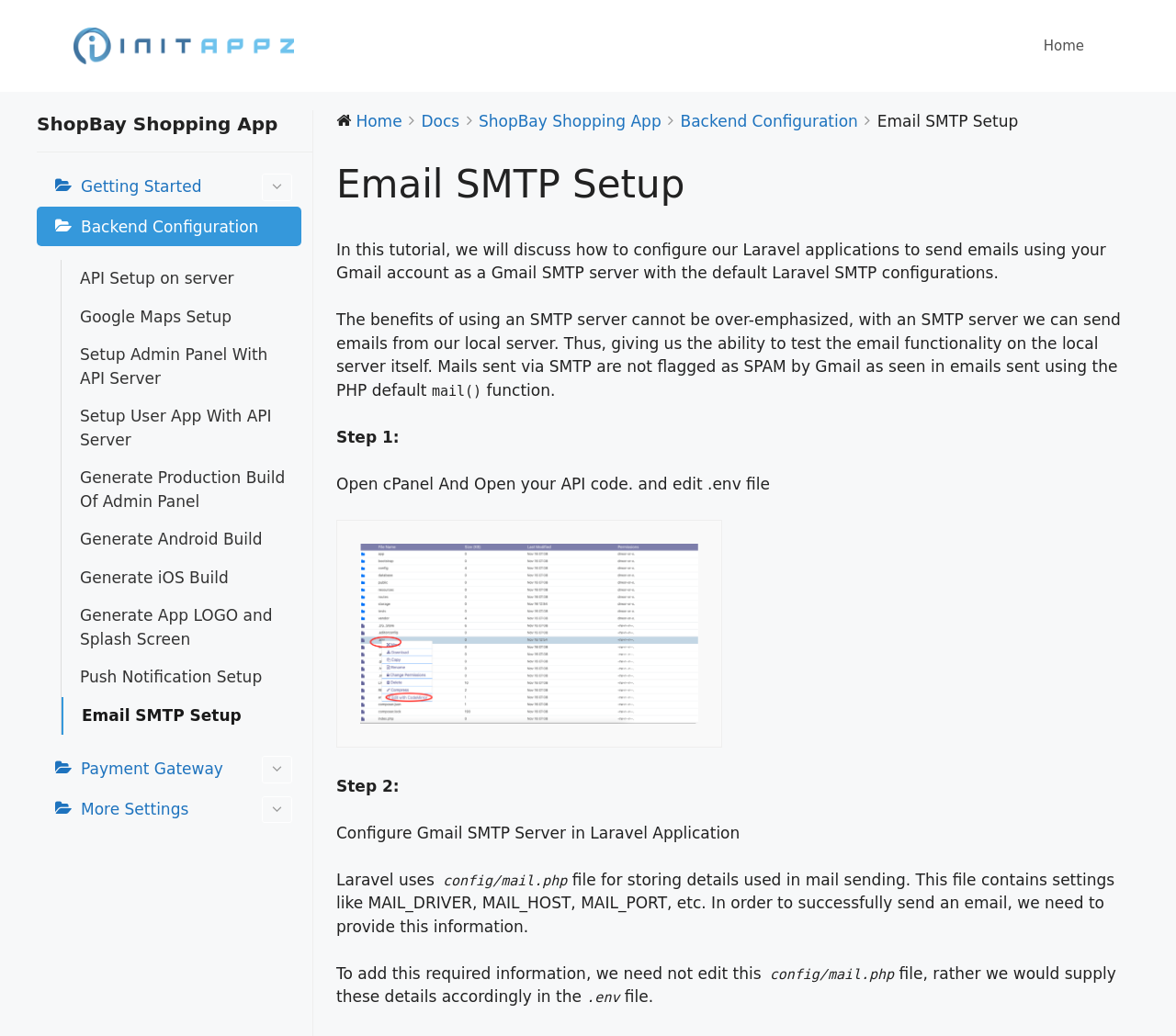Find the bounding box coordinates for the area that should be clicked to accomplish the instruction: "Read the 'Getting Started' guide".

[0.031, 0.16, 0.256, 0.199]